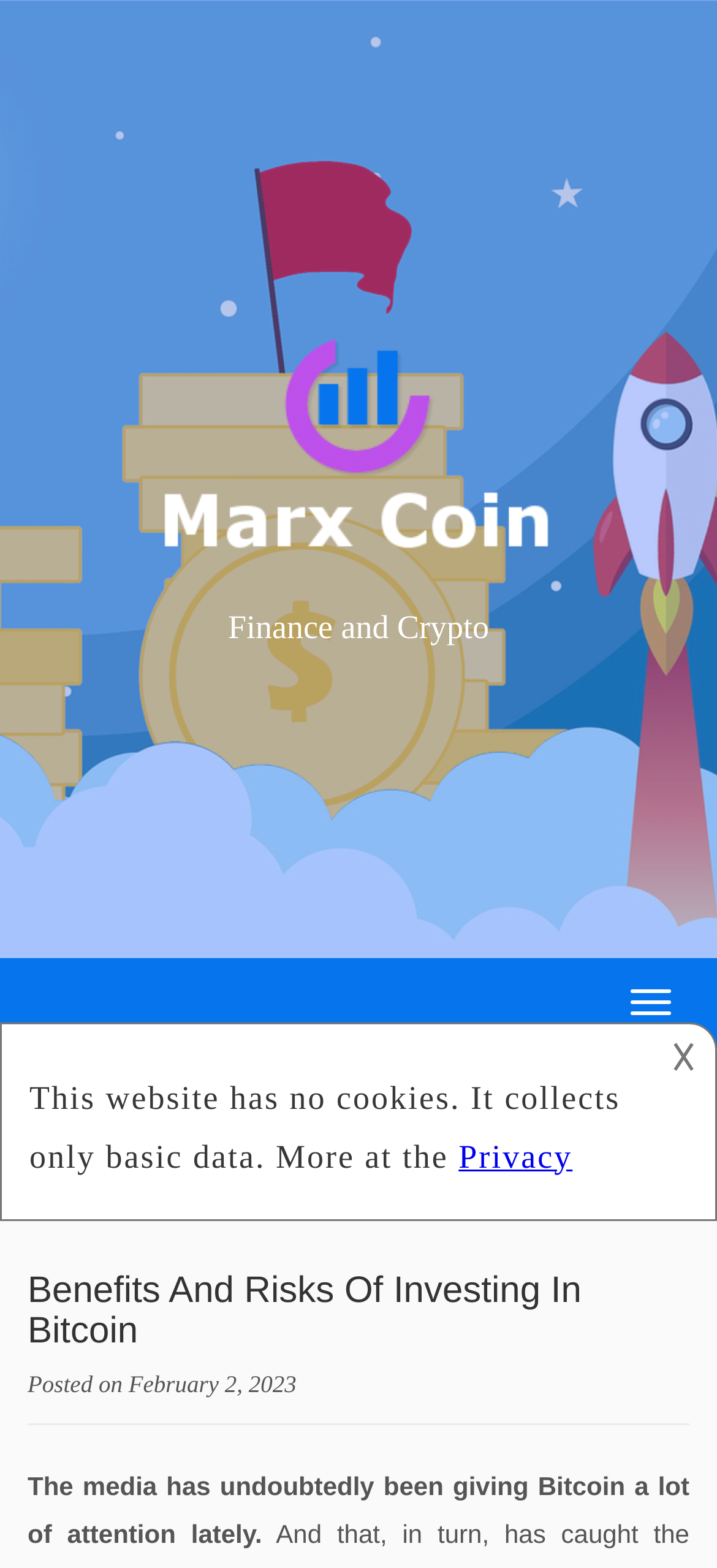Locate the bounding box coordinates of the UI element described by: "February 2, 2023". Provide the coordinates as four float numbers between 0 and 1, formatted as [left, top, right, bottom].

[0.179, 0.874, 0.413, 0.892]